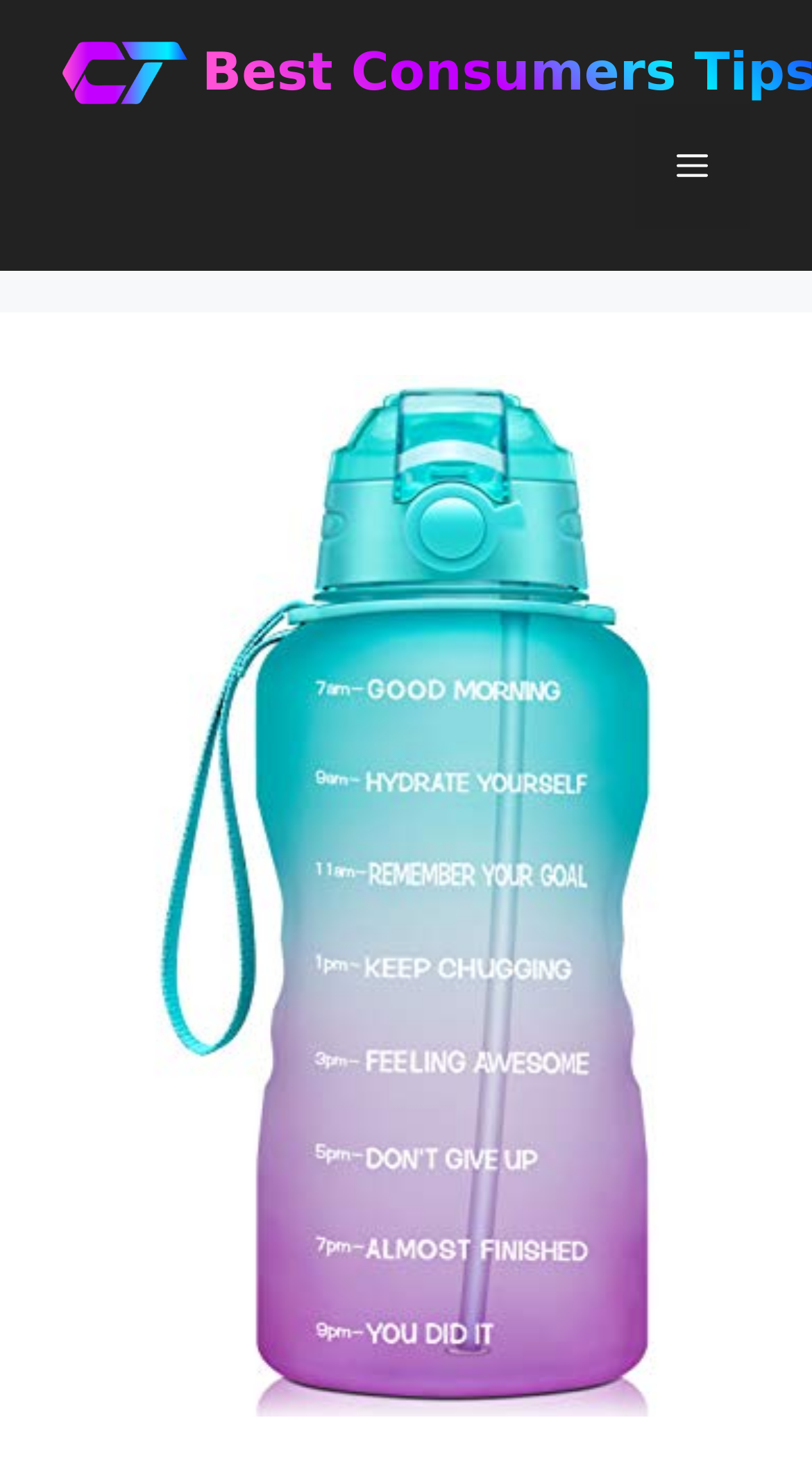Please find the main title text of this webpage.

Best Giotto Water Bottle Consumer Reports